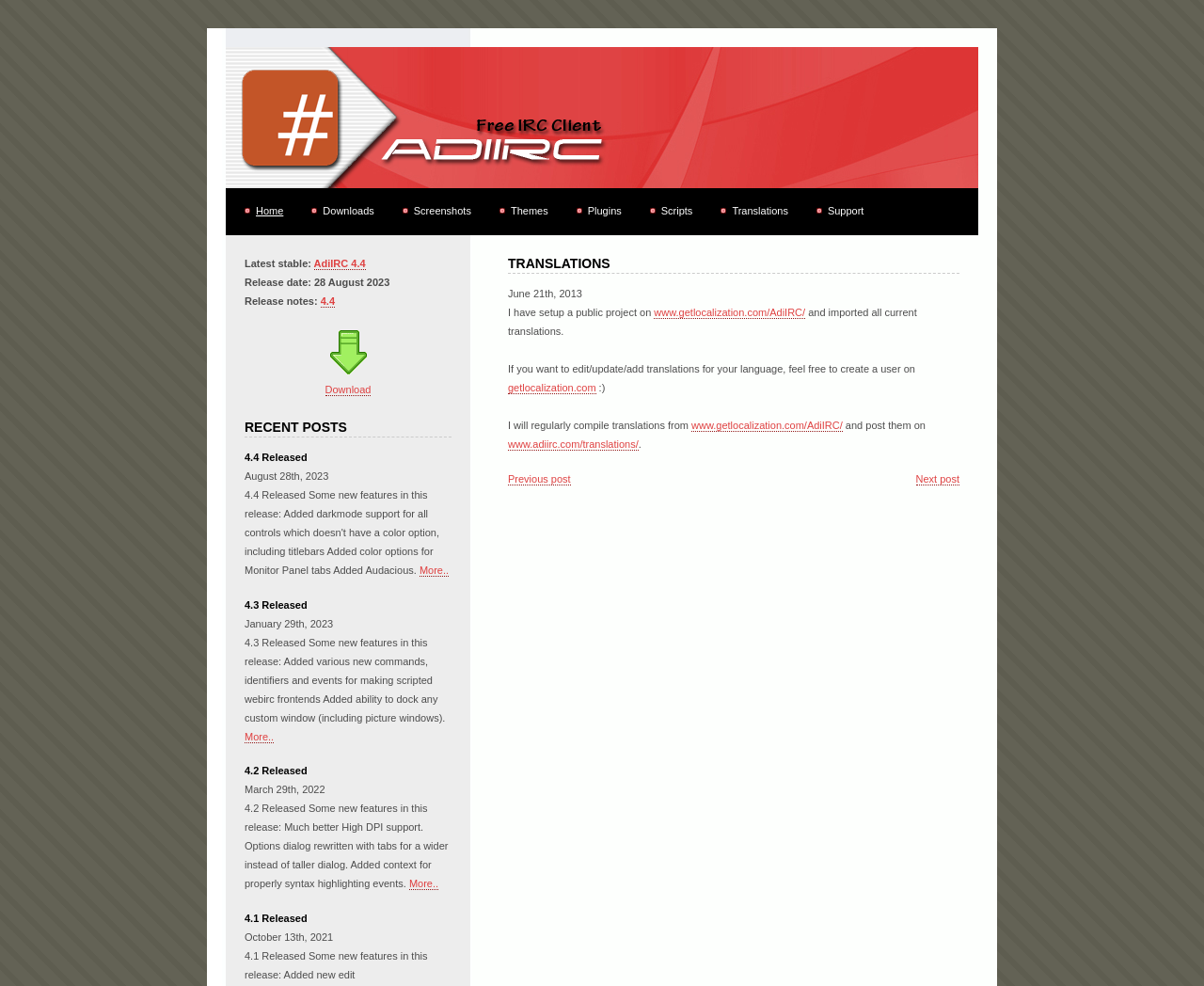Give a concise answer using only one word or phrase for this question:
What is the title of the first recent post?

4.4 Released